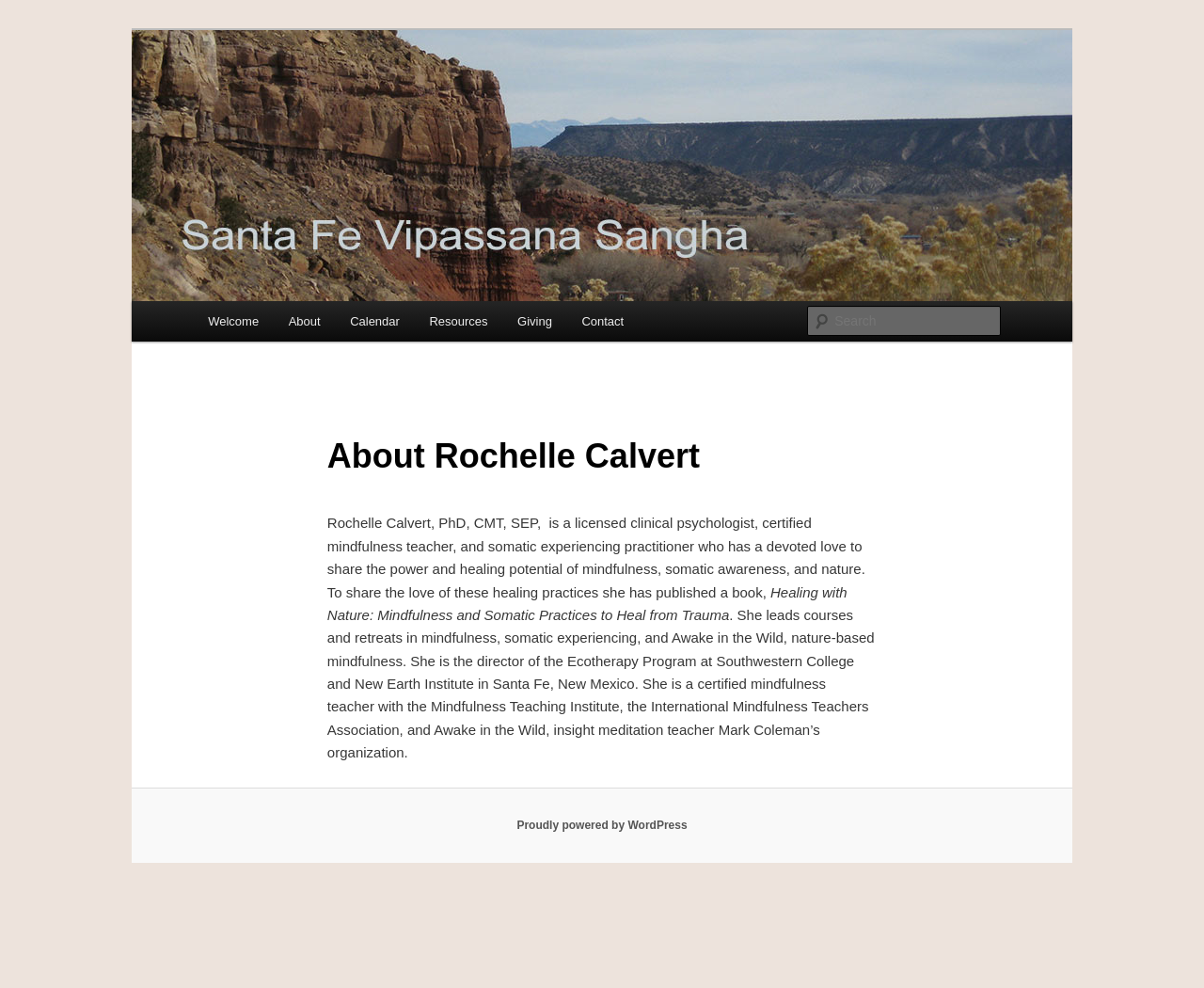Determine the bounding box coordinates for the region that must be clicked to execute the following instruction: "Learn about Rochelle Calvert".

[0.272, 0.425, 0.728, 0.495]